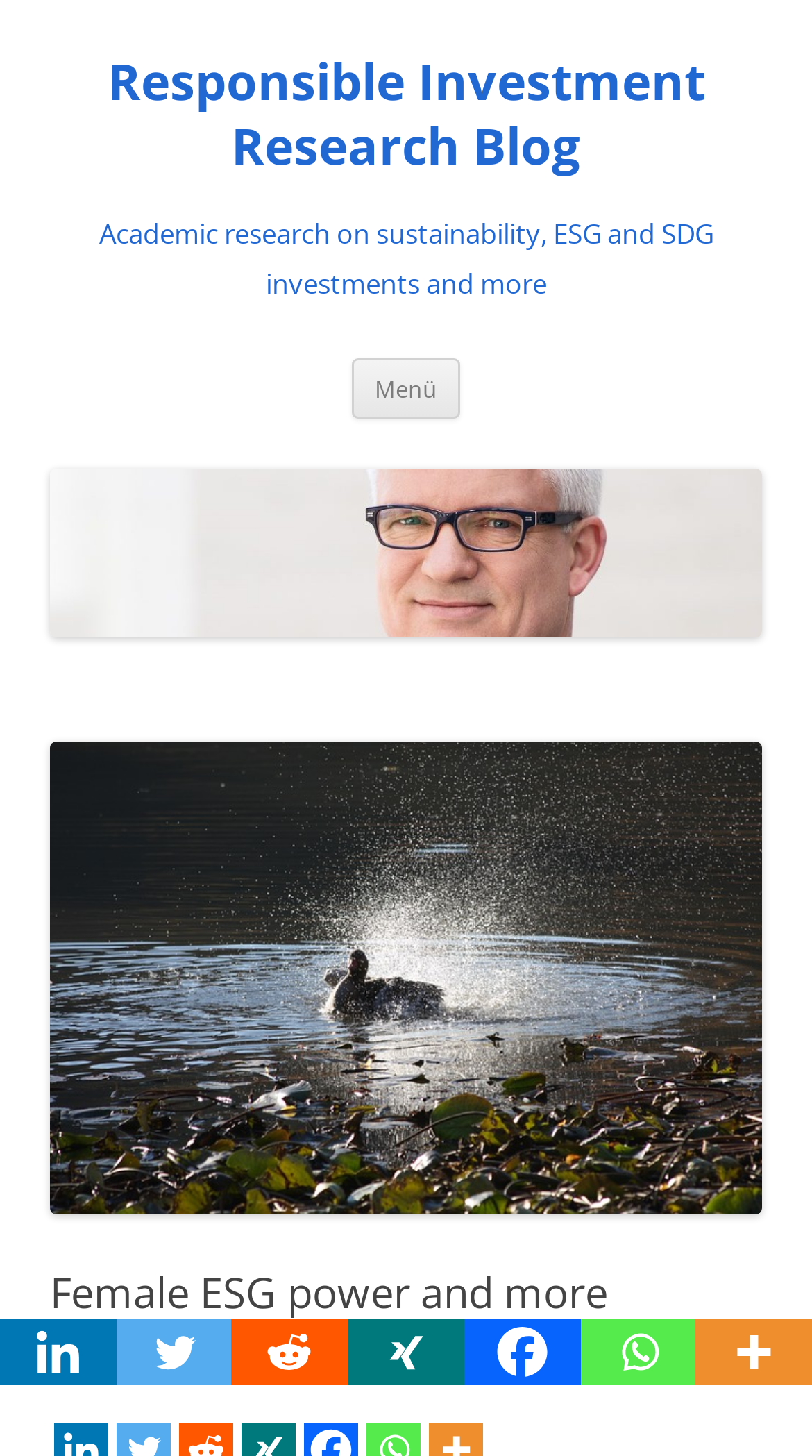How many social media links are there?
Give a one-word or short phrase answer based on the image.

6